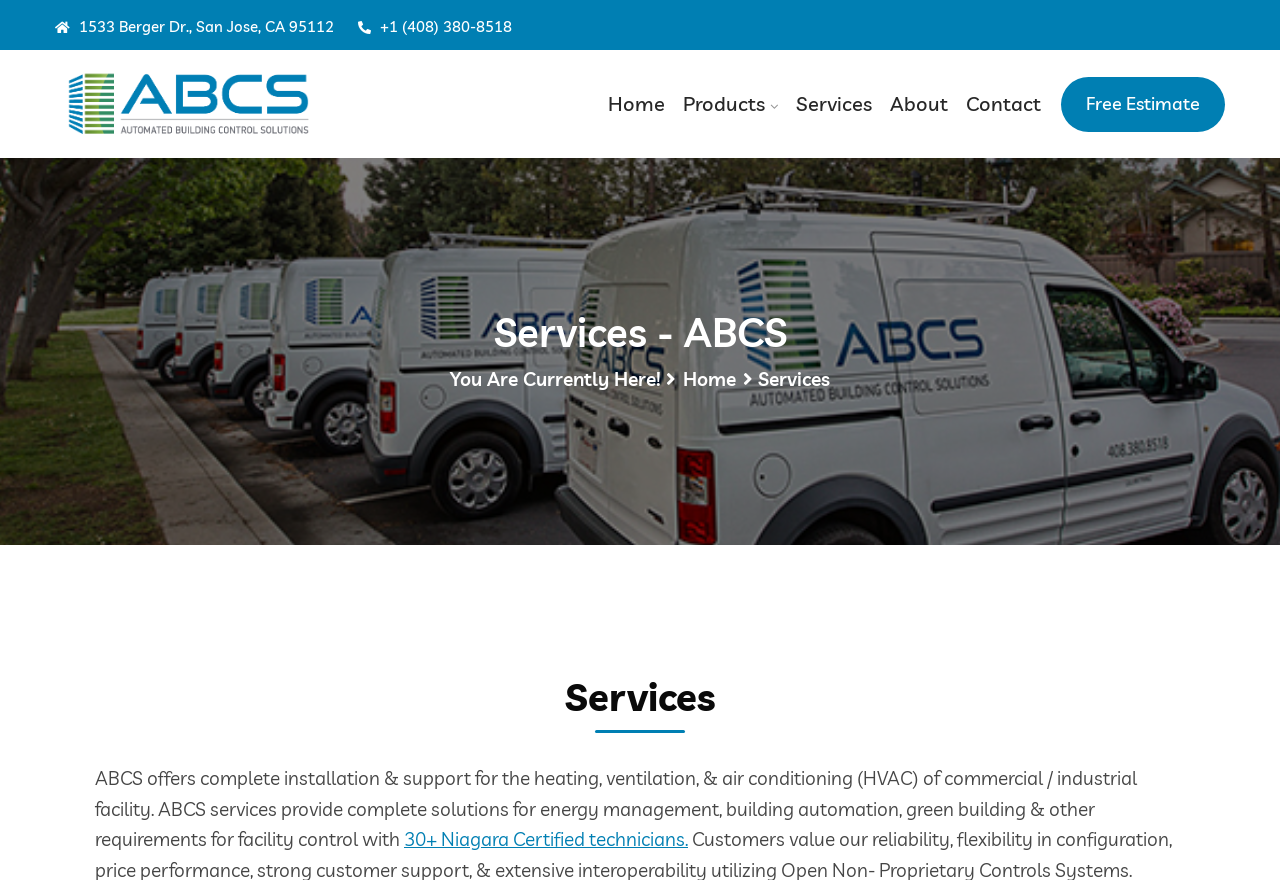Explain in detail what you observe on this webpage.

The webpage is about the services offered by ABCS, a company that provides installation and support for heating, ventilation, and air conditioning (HVAC) systems in commercial and industrial facilities. 

At the top left of the page, there is the company's address, "1533 Berger Dr., San Jose, CA 95112", followed by a phone number "+1 (408) 380-8518" with a phone icon. 

To the right of the address, there is a link to the company's homepage, "ABCS", which is accompanied by the company's logo. 

Below the address and phone number, there is a navigation menu with links to "Home", "Products", "Services", "About", and "Contact". 

On the right side of the navigation menu, there is a call-to-action link, "Free Estimate". 

Further down the page, there is a heading that reads "Services - ABCS", followed by a subheading that says "You Are Currently Here!". 

Below the subheading, there is a link to the "Home" page, and a text that says "Services". 

The main content of the page is divided into two sections. The first section has a heading that says "Services" and describes the services offered by ABCS, including installation and support for HVAC systems, energy management, building automation, and green building solutions. 

The second section highlights the company's expertise, stating that they have "30+ Niagara Certified technicians".